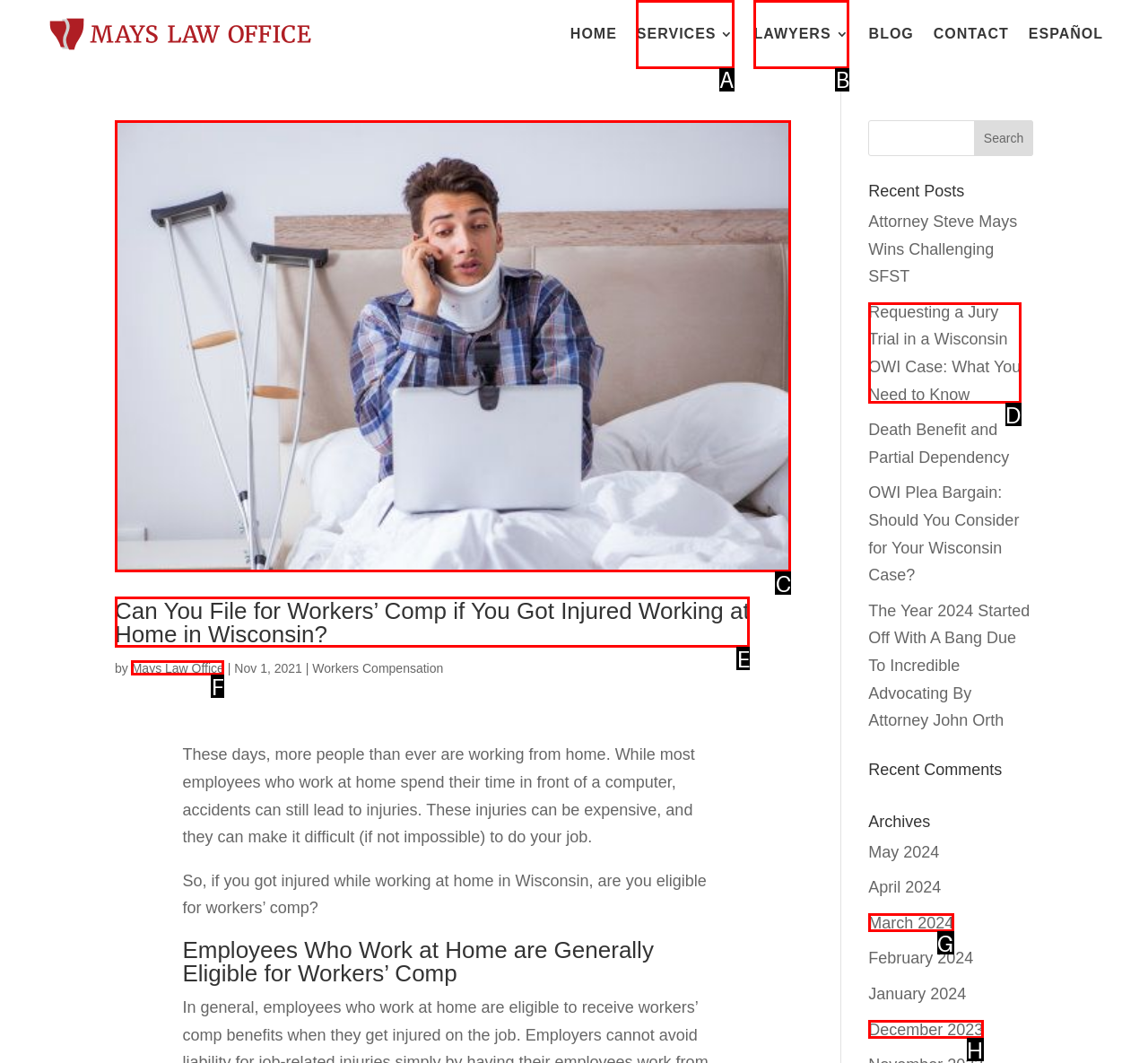Identify the UI element described as: Mays Law Office
Answer with the option's letter directly.

F